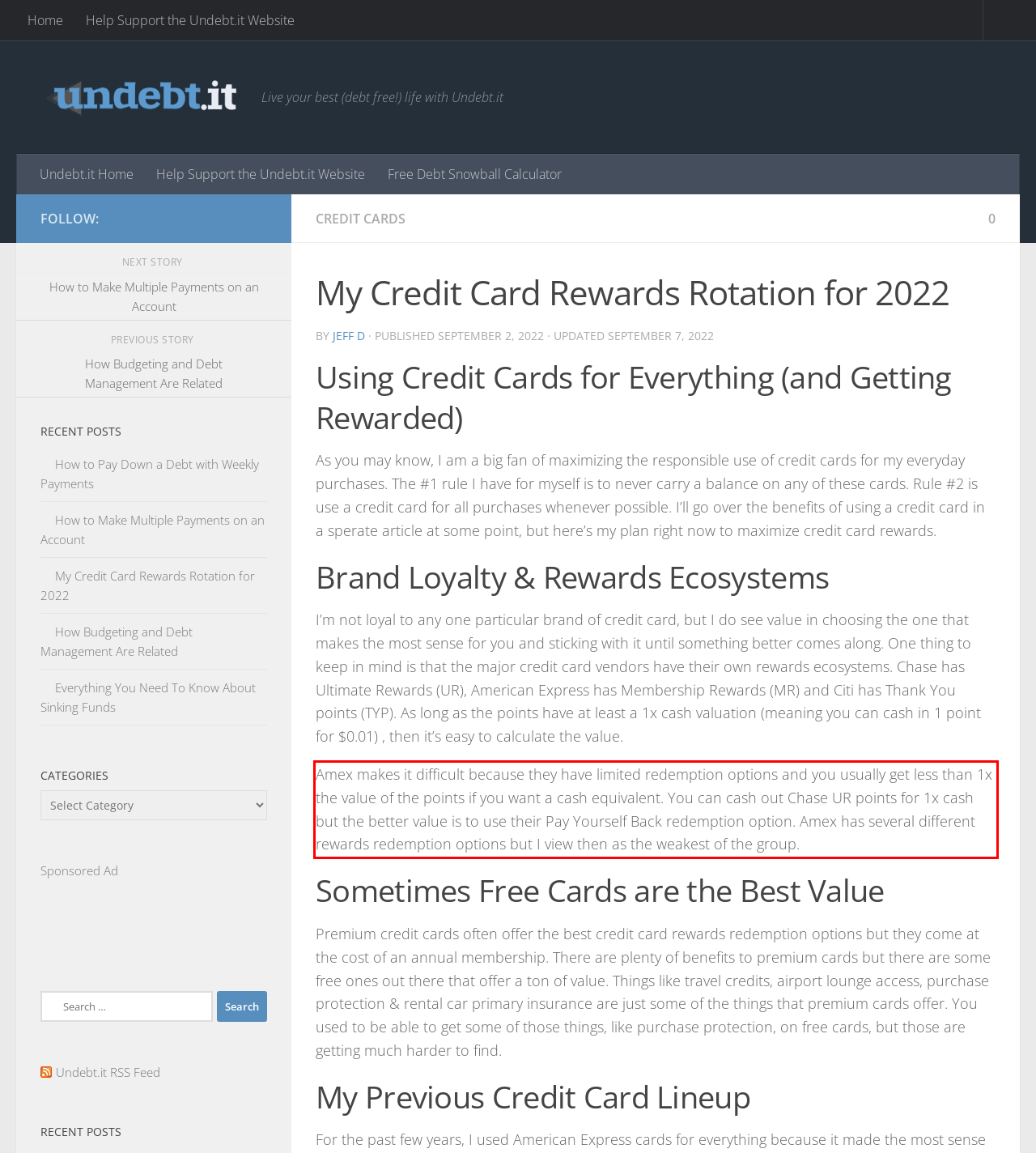Please extract the text content from the UI element enclosed by the red rectangle in the screenshot.

Amex makes it difficult because they have limited redemption options and you usually get less than 1x the value of the points if you want a cash equivalent. You can cash out Chase UR points for 1x cash but the better value is to use their Pay Yourself Back redemption option. Amex has several different rewards redemption options but I view then as the weakest of the group.